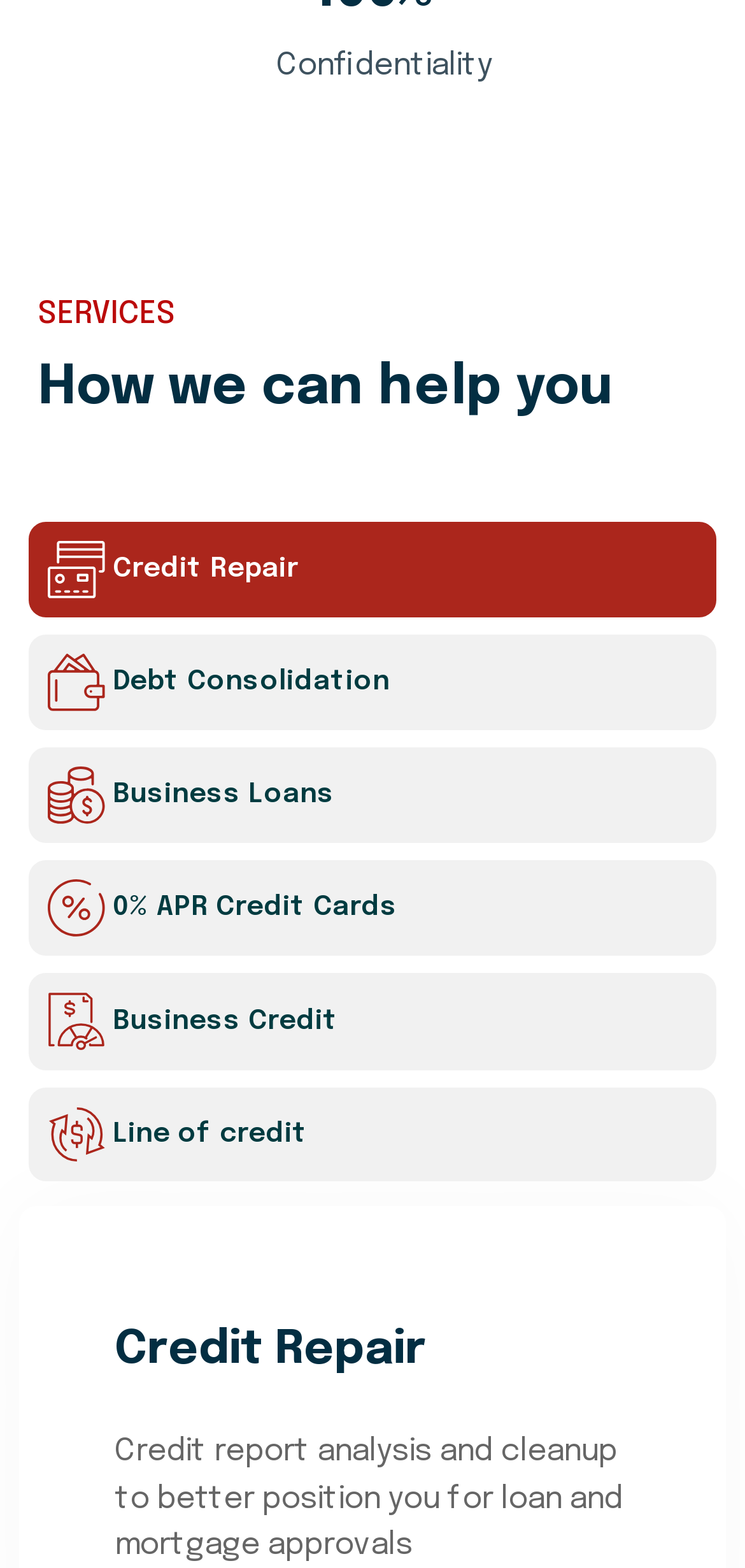How many images are associated with each service?
Relying on the image, give a concise answer in one word or a brief phrase.

2